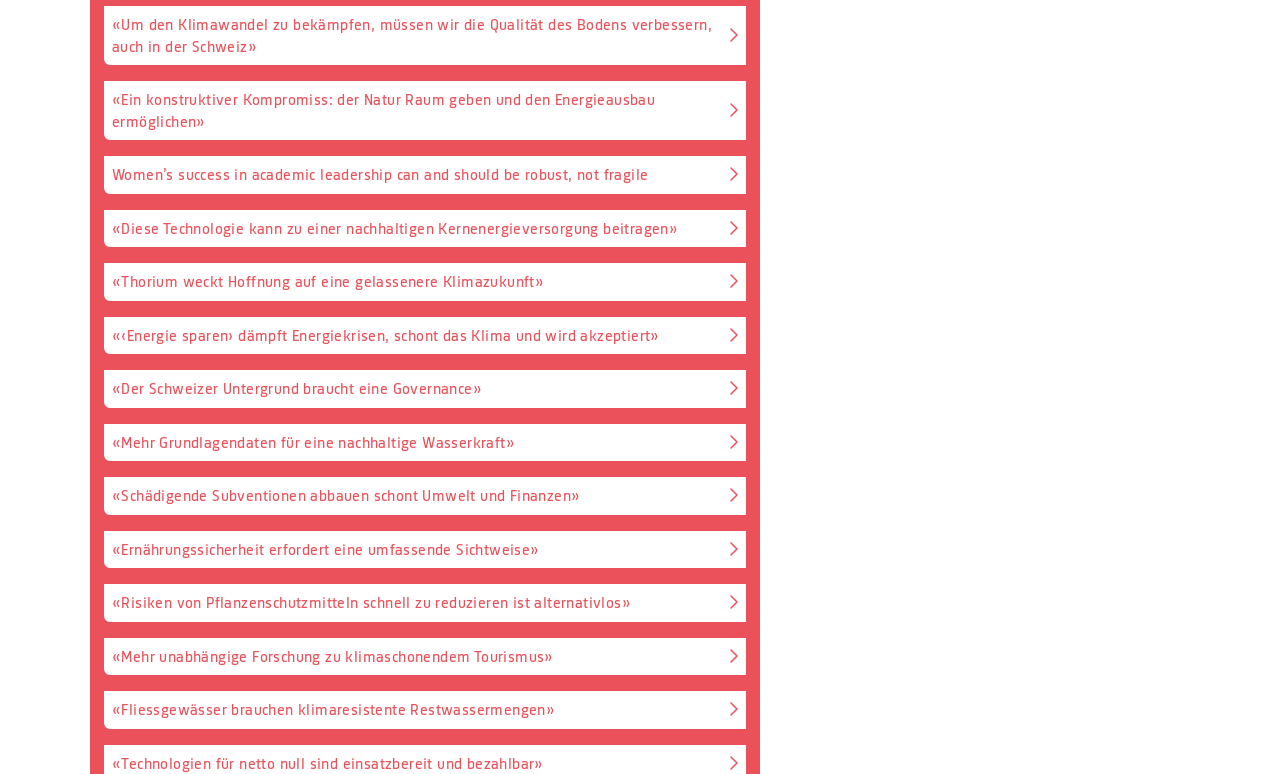Provide a brief response using a word or short phrase to this question:
Are all links in the same vertical position?

No